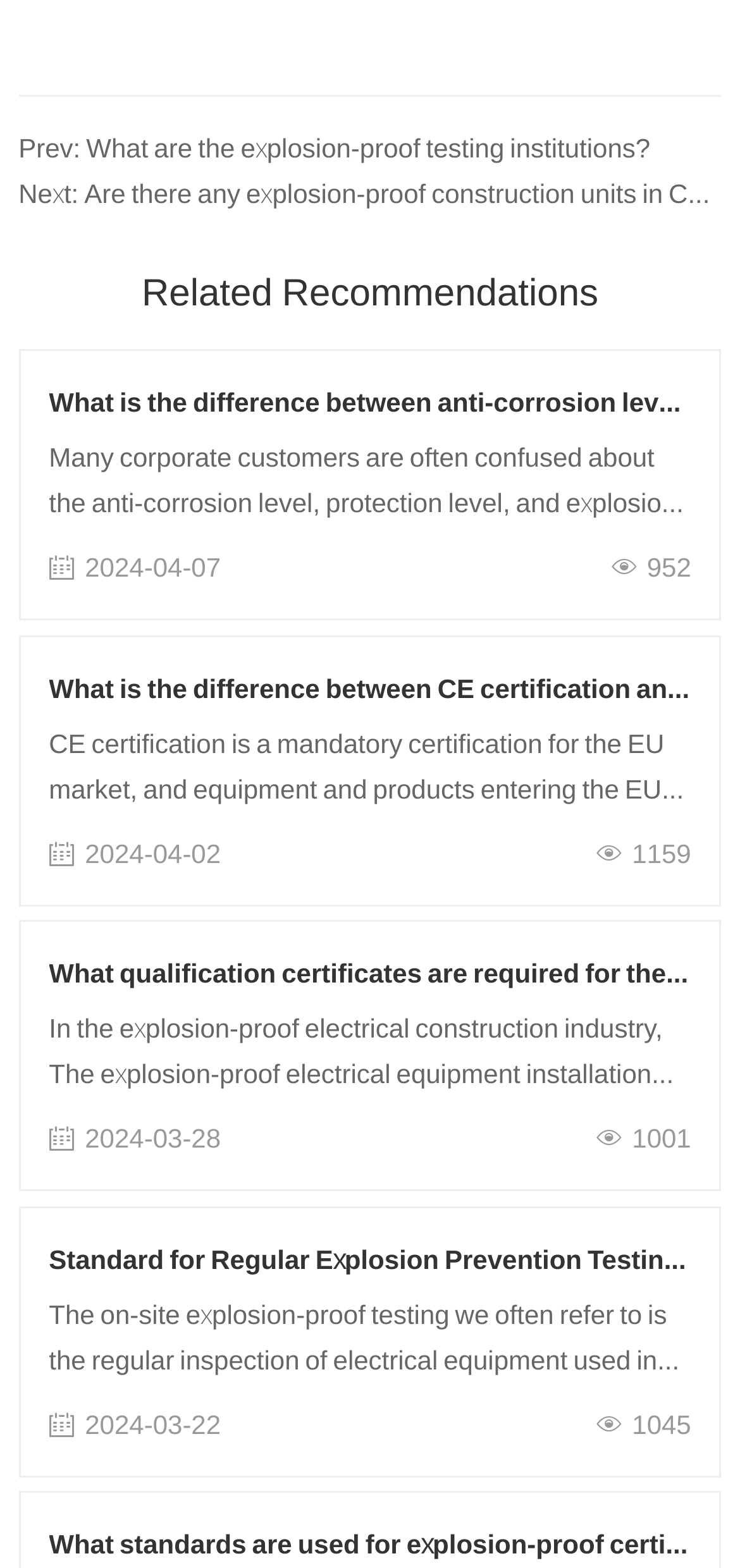What is the vertical position of the 'Related Recommendations' static text?
Please give a detailed and elaborate explanation in response to the question.

I compared the y1 and y2 coordinates of the 'Related Recommendations' static text with those of the links and found that it is above the links.